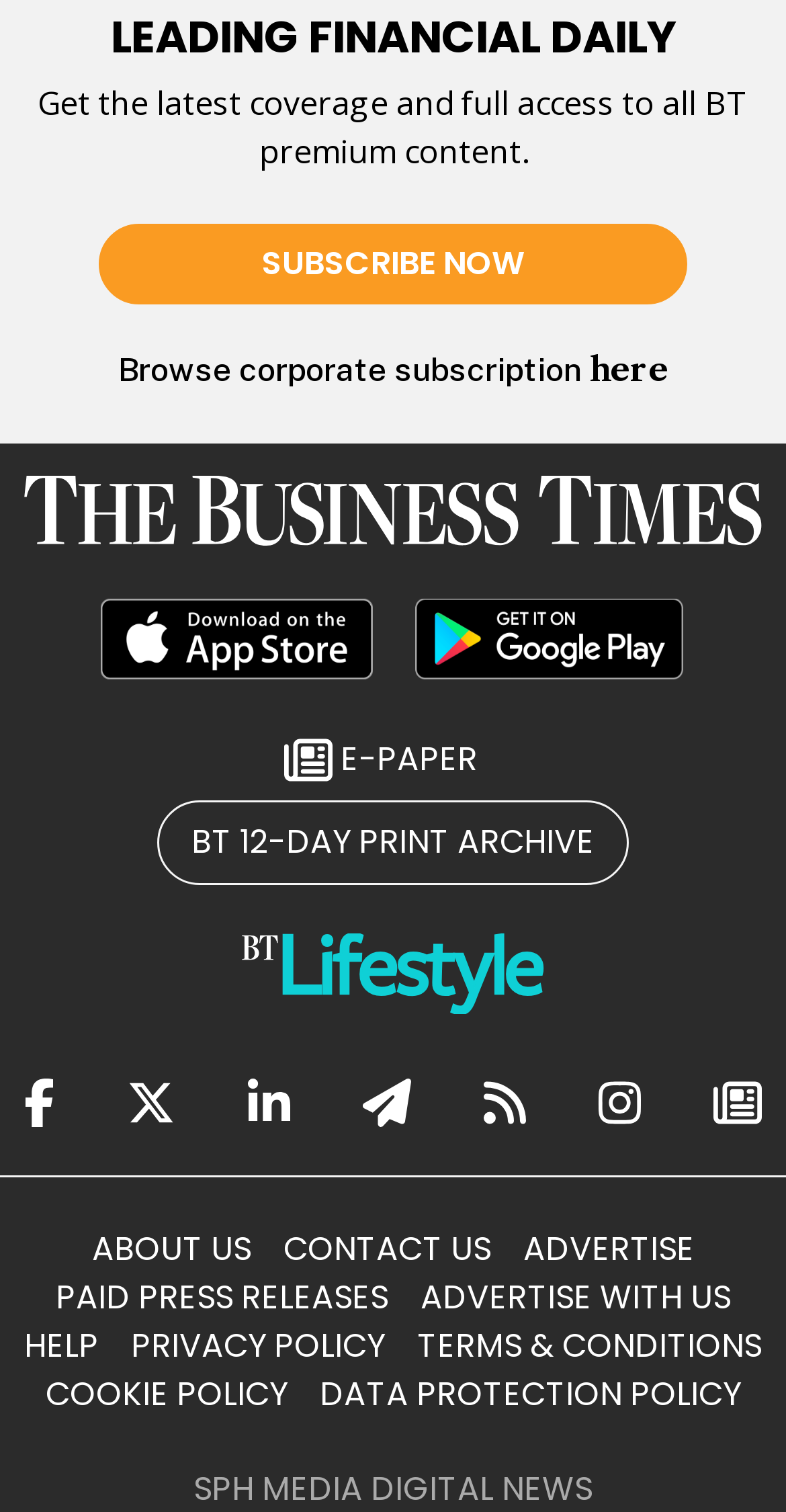What is the name of the publication?
Based on the image, answer the question in a detailed manner.

I found the name of the publication by looking at the link with the text 'The Business Times' which is located at the top of the page, accompanied by an image with the same name.